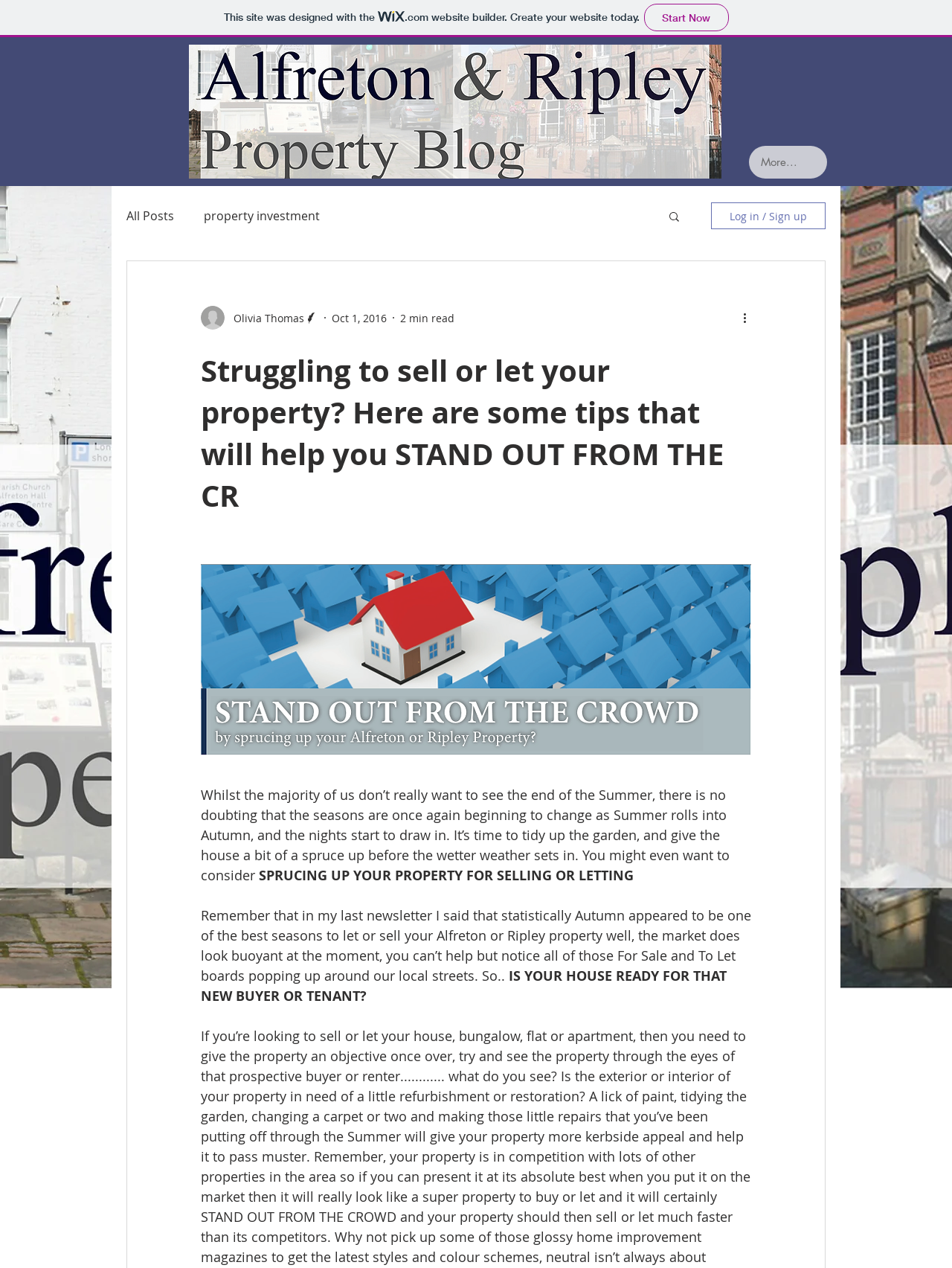Refer to the screenshot and give an in-depth answer to this question: What is the author of the article?

The author of the article can be found by looking at the writer's information section, which includes a picture of the writer, their name 'Olivia Thomas', and their title 'Writer'.